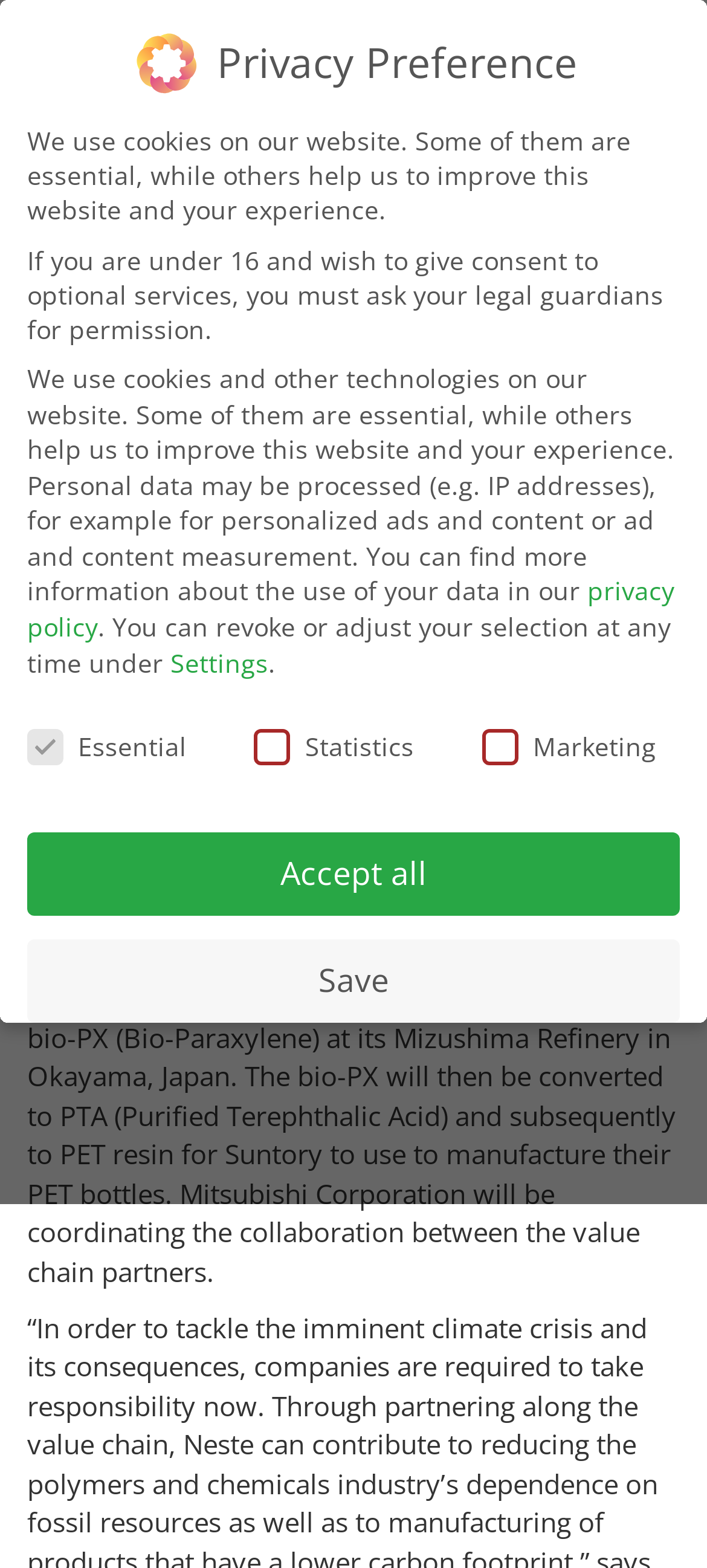Identify the bounding box coordinates for the element you need to click to achieve the following task: "Read the privacy policy". Provide the bounding box coordinates as four float numbers between 0 and 1, in the form [left, top, right, bottom].

[0.038, 0.366, 0.954, 0.411]